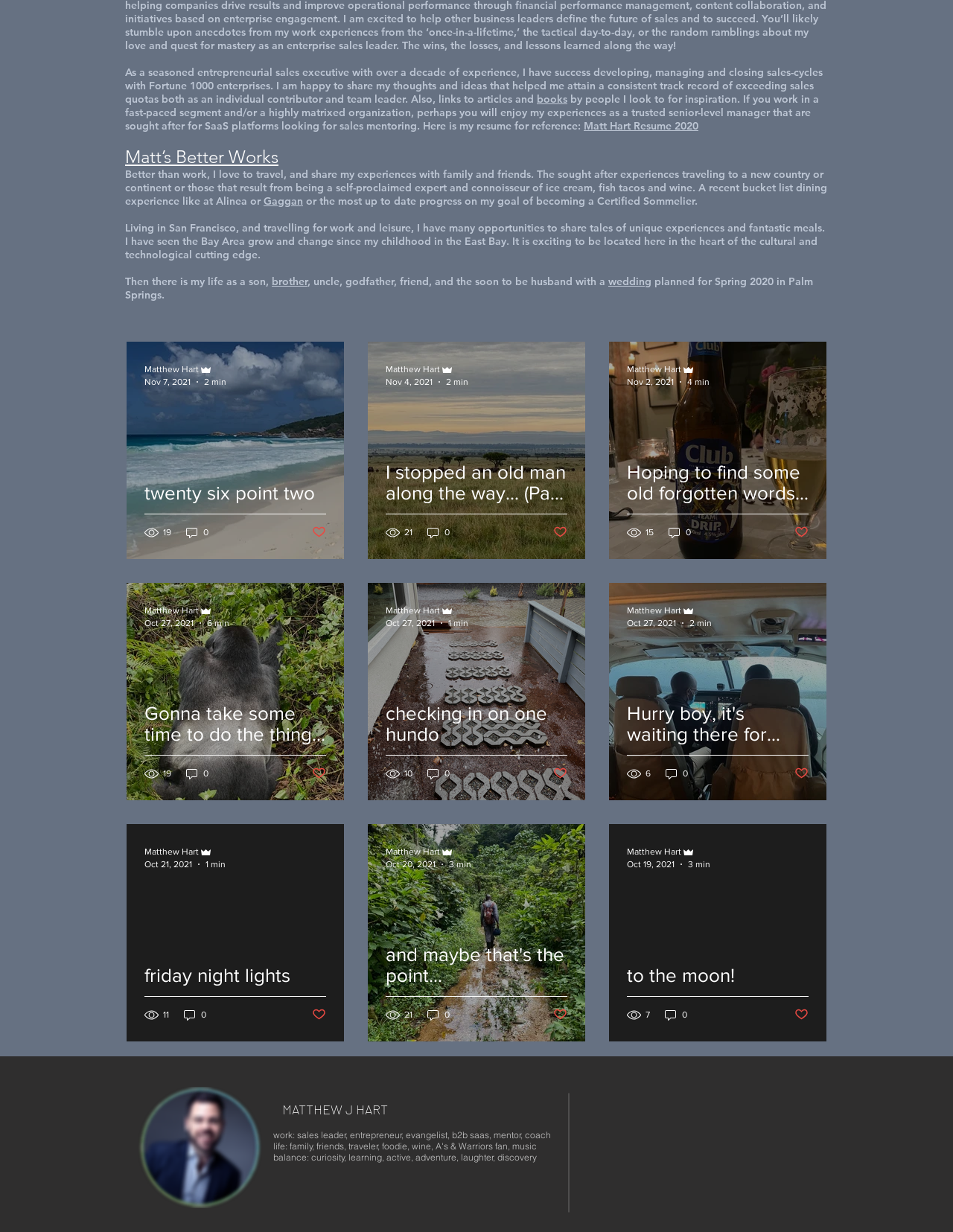What is the person's hobby?
Craft a detailed and extensive response to the question.

The webpage mentions that the person loves to travel and share their experiences with family and friends, which indicates that traveling is one of their hobbies.